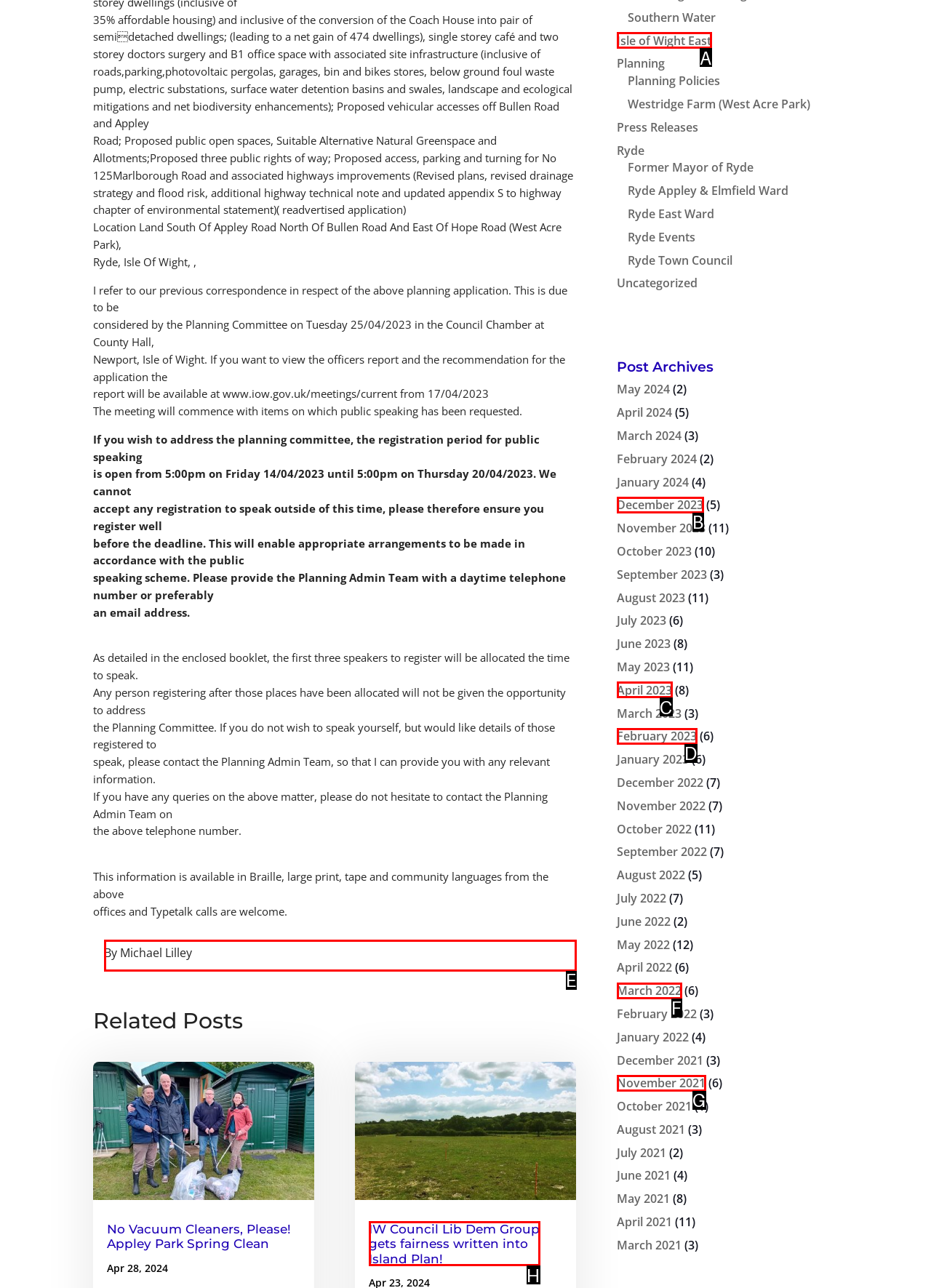Specify which HTML element I should click to complete this instruction: Read the post by Michael Lilley Answer with the letter of the relevant option.

E